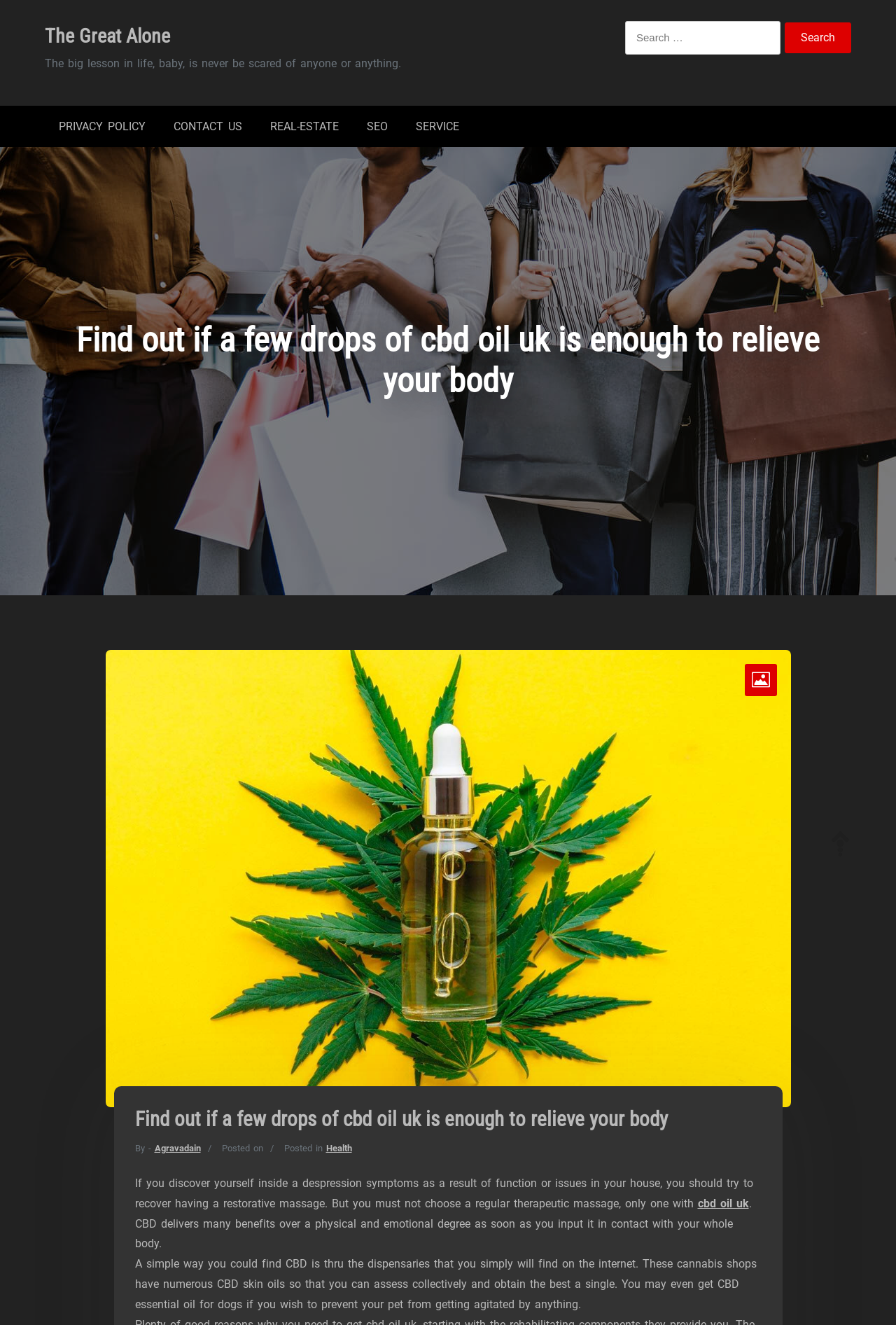Please determine the bounding box coordinates of the element to click in order to execute the following instruction: "Click on the link to learn more about Health". The coordinates should be four float numbers between 0 and 1, specified as [left, top, right, bottom].

[0.364, 0.863, 0.393, 0.871]